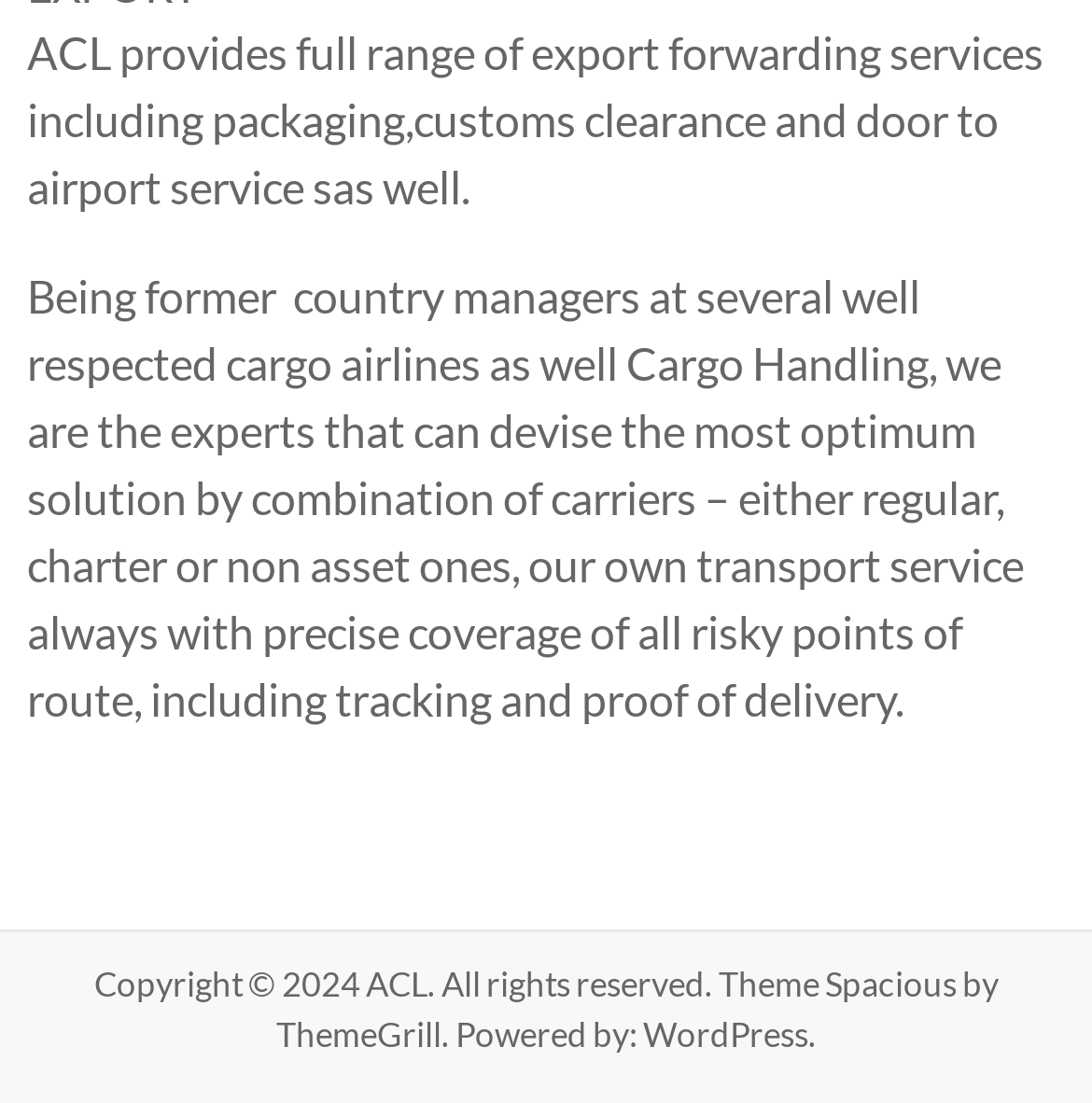What platform is the website powered by?
Please provide a comprehensive answer to the question based on the webpage screenshot.

The link element with the bounding box coordinates [0.588, 0.919, 0.74, 0.957] indicates that the website is powered by WordPress.